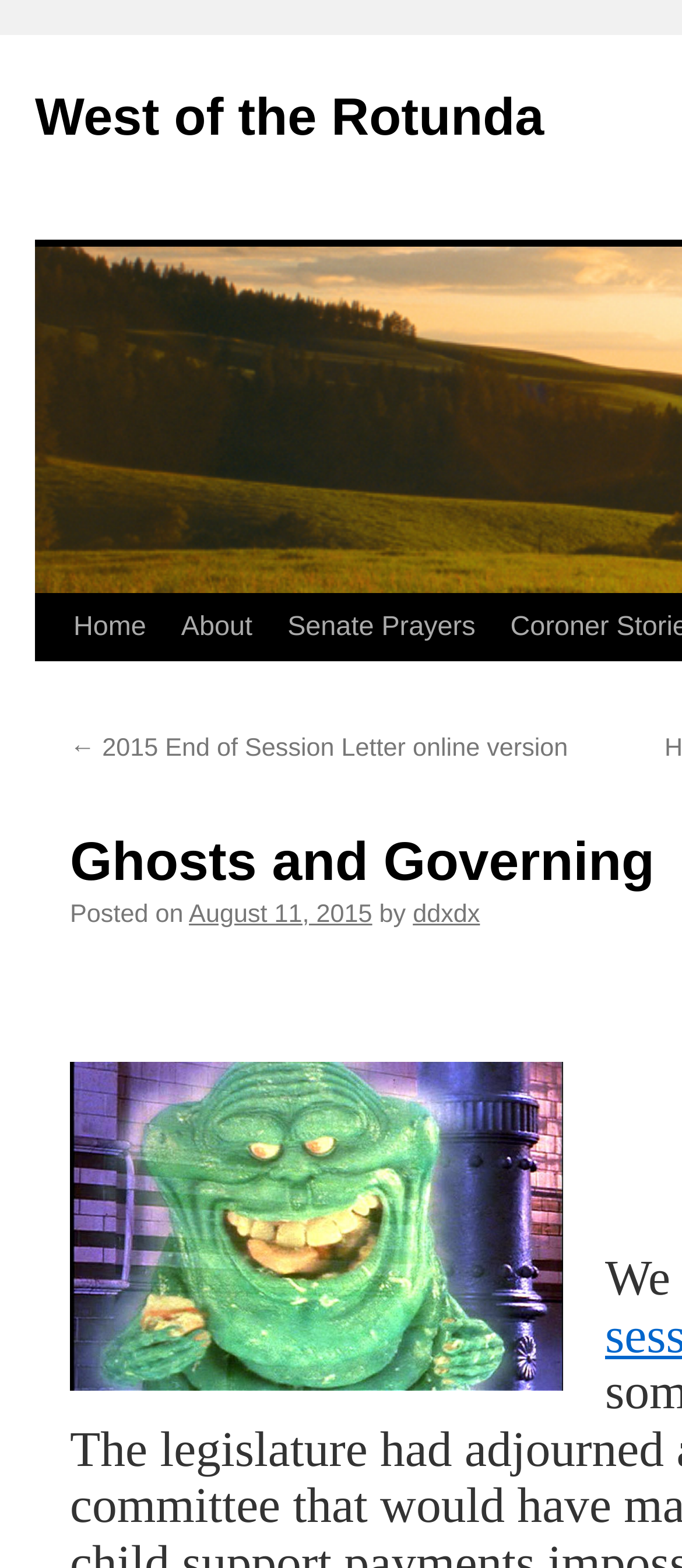Please determine the bounding box coordinates, formatted as (top-left x, top-left y, bottom-right x, bottom-right y), with all values as floating point numbers between 0 and 1. Identify the bounding box of the region described as: West of the Rotunda

[0.051, 0.057, 0.798, 0.094]